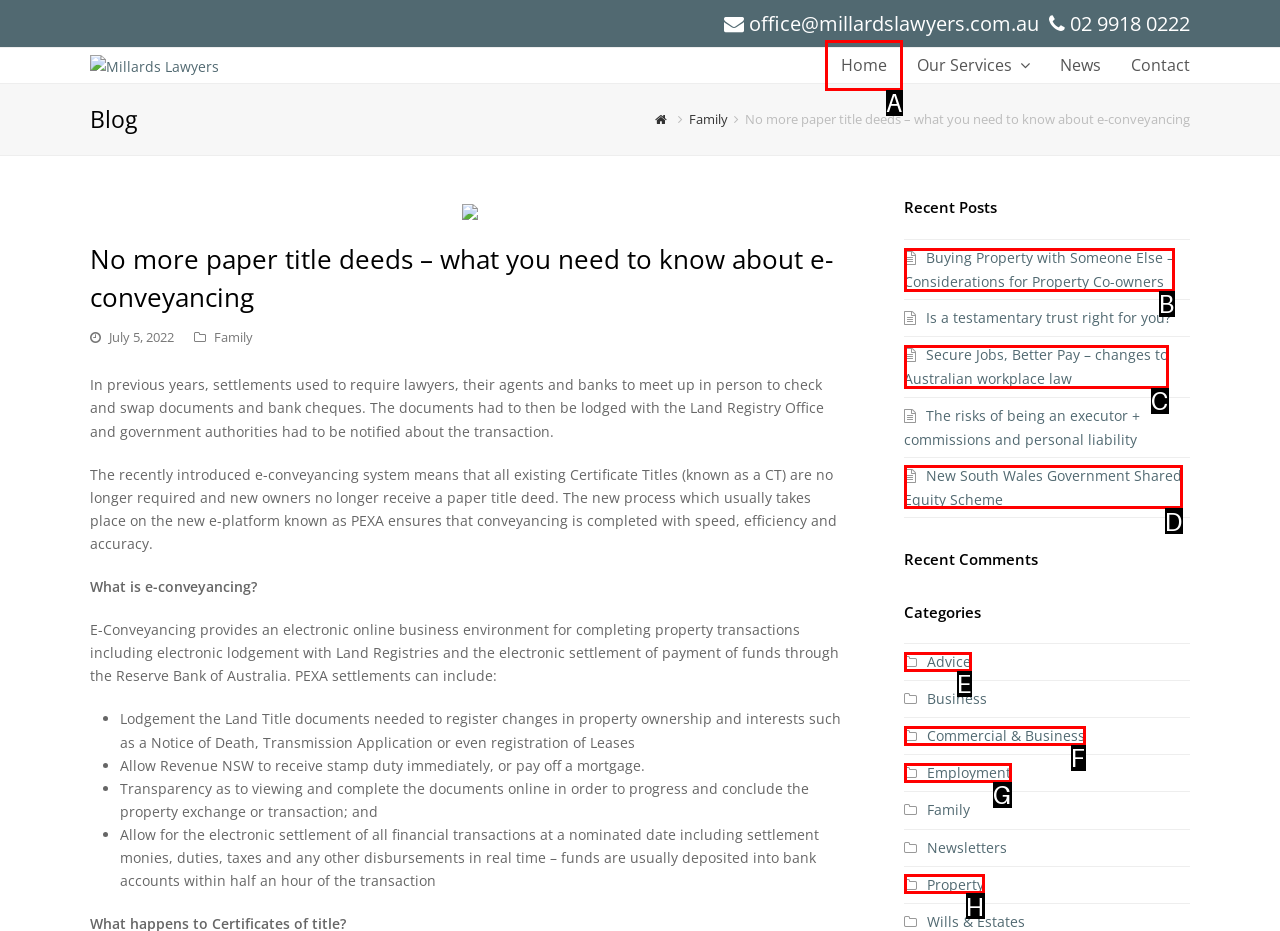Point out which UI element to click to complete this task: Click the 'Home' link in the main menu
Answer with the letter corresponding to the right option from the available choices.

A